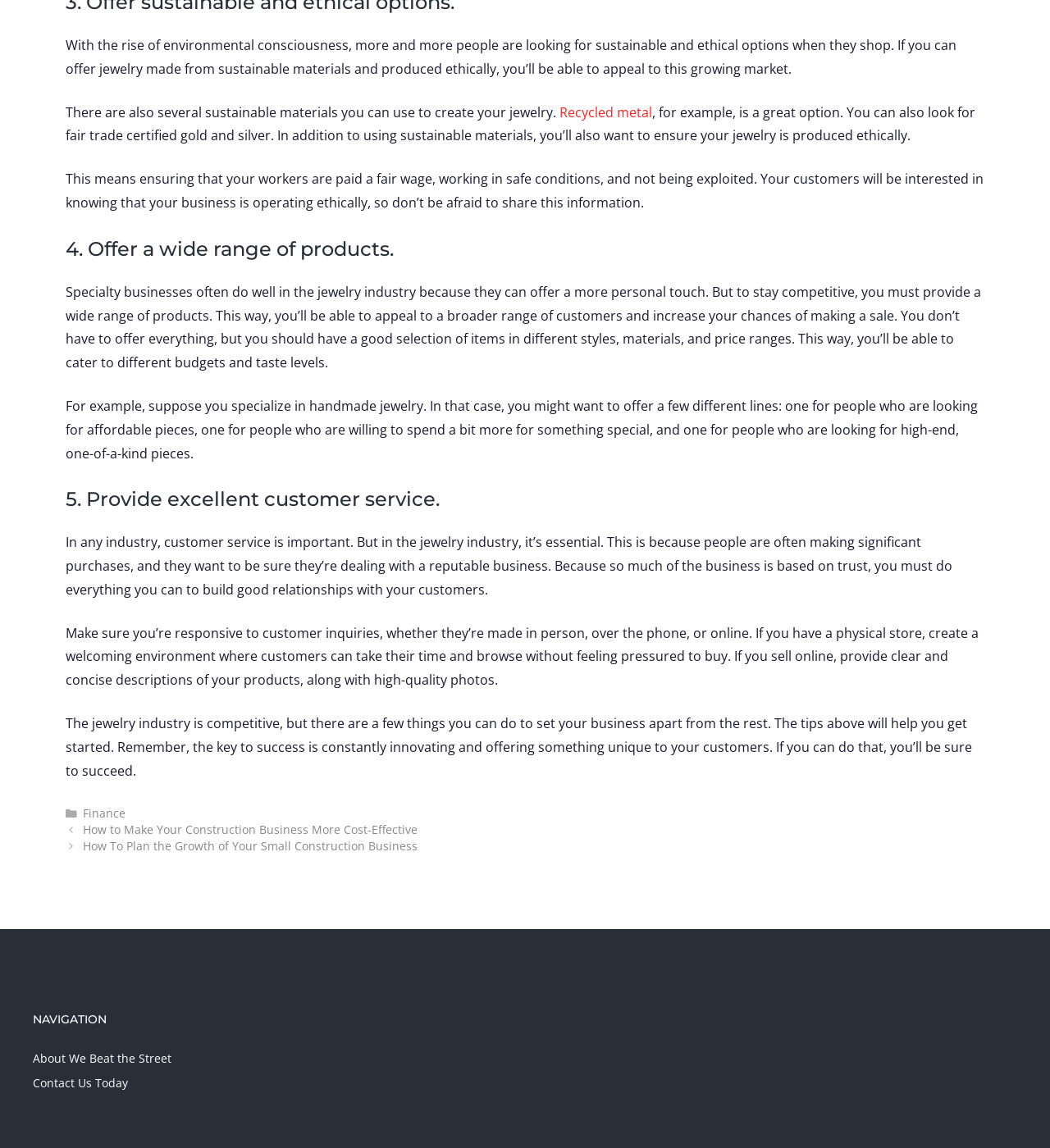Refer to the screenshot and answer the following question in detail:
How many lines of products are suggested for a handmade jewelry business?

The webpage suggests that a handmade jewelry business could offer 'a few different lines: one for people who are looking for affordable pieces, one for people who are willing to spend a bit more for something special, and one for people who are looking for high-end, one-of-a-kind pieces.' This implies that three lines of products are suggested.